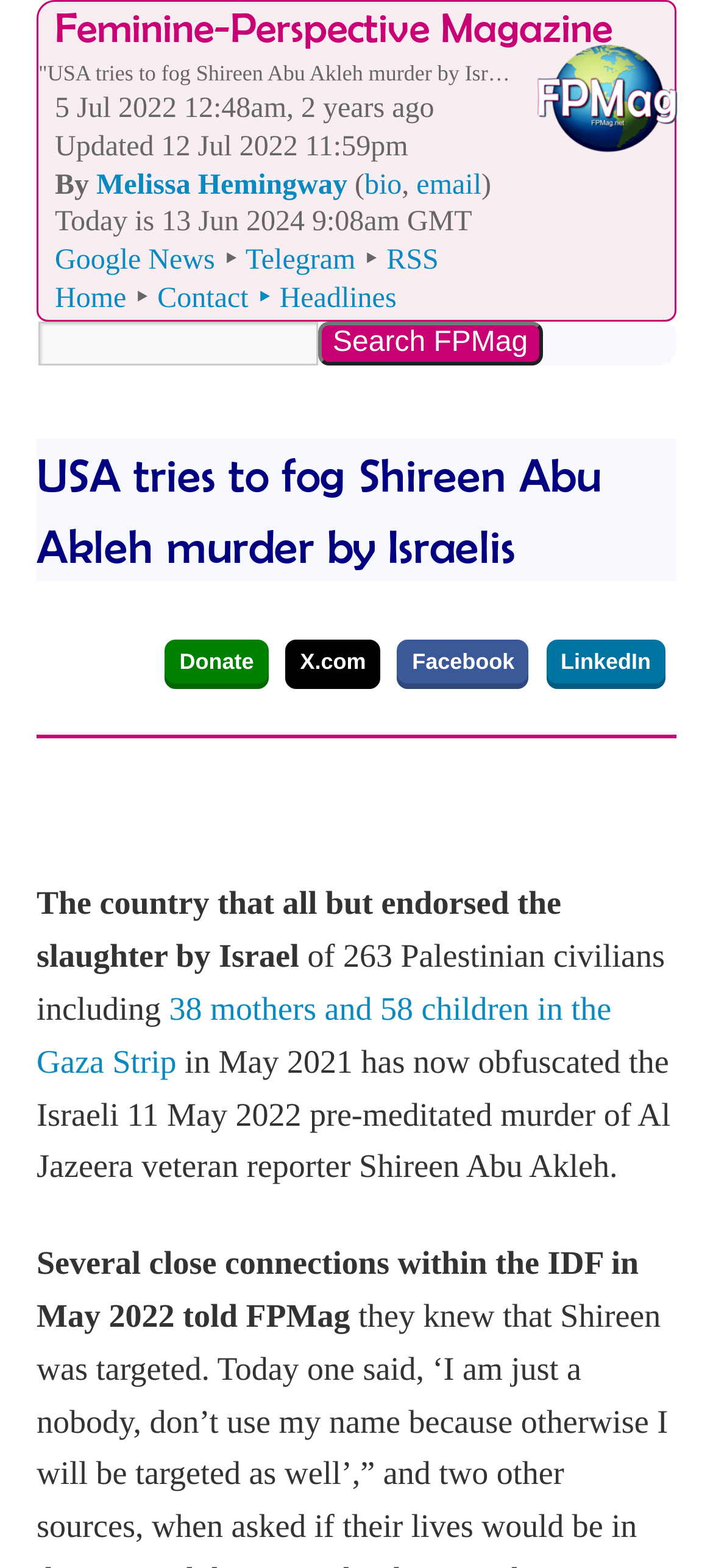Utilize the details in the image to thoroughly answer the following question: How many Palestinian civilians were killed?

The number of Palestinian civilians killed can be found in the StaticText element with the text 'The country that all but endorsed the slaughter by Israel of 263 Palestinian civilians including...'. This indicates that 263 Palestinian civilians were killed.